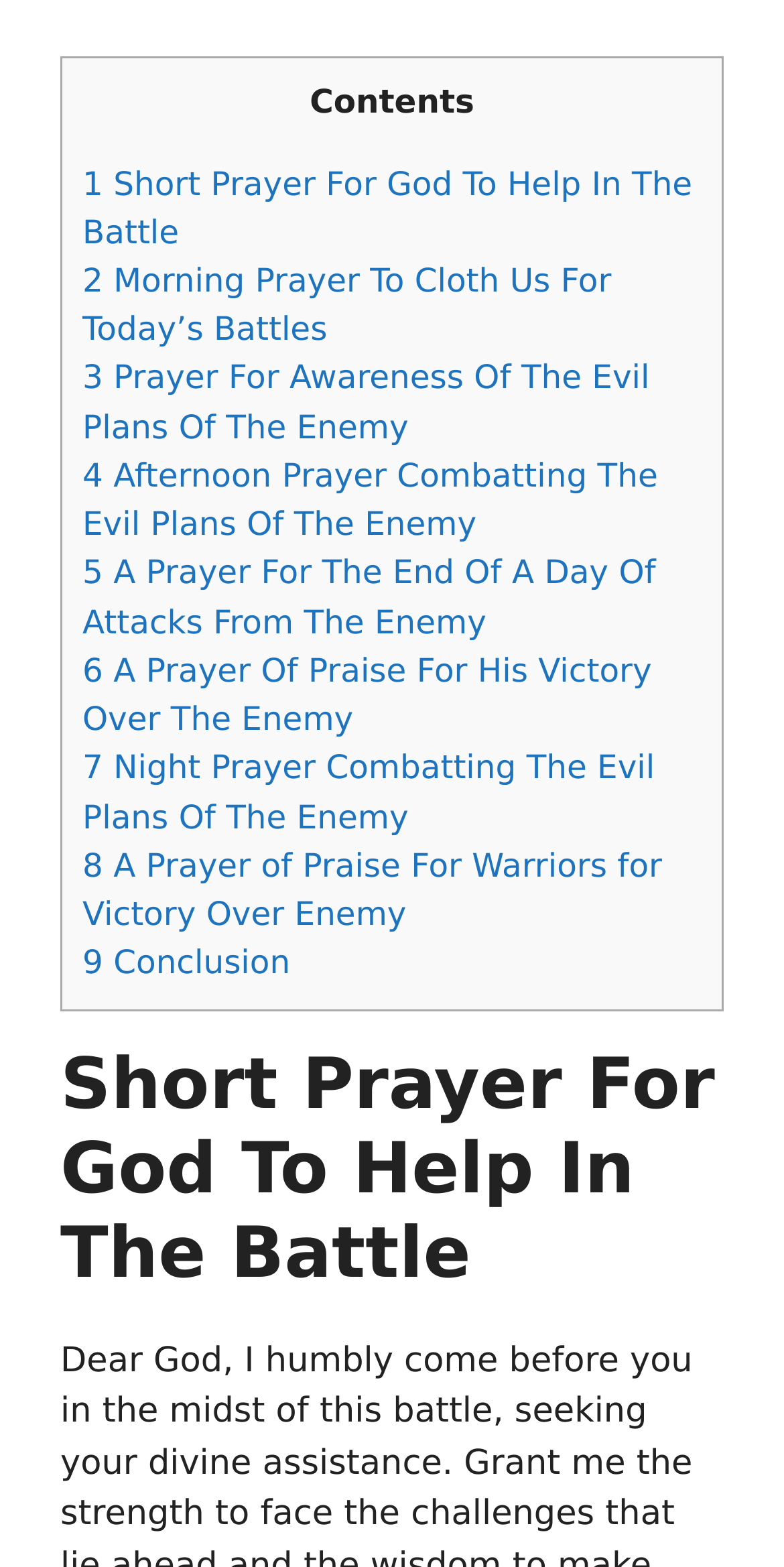Please specify the bounding box coordinates of the element that should be clicked to execute the given instruction: 'click the link to read 2 Morning Prayer To Cloth Us For Today’s Battles'. Ensure the coordinates are four float numbers between 0 and 1, expressed as [left, top, right, bottom].

[0.105, 0.167, 0.78, 0.222]